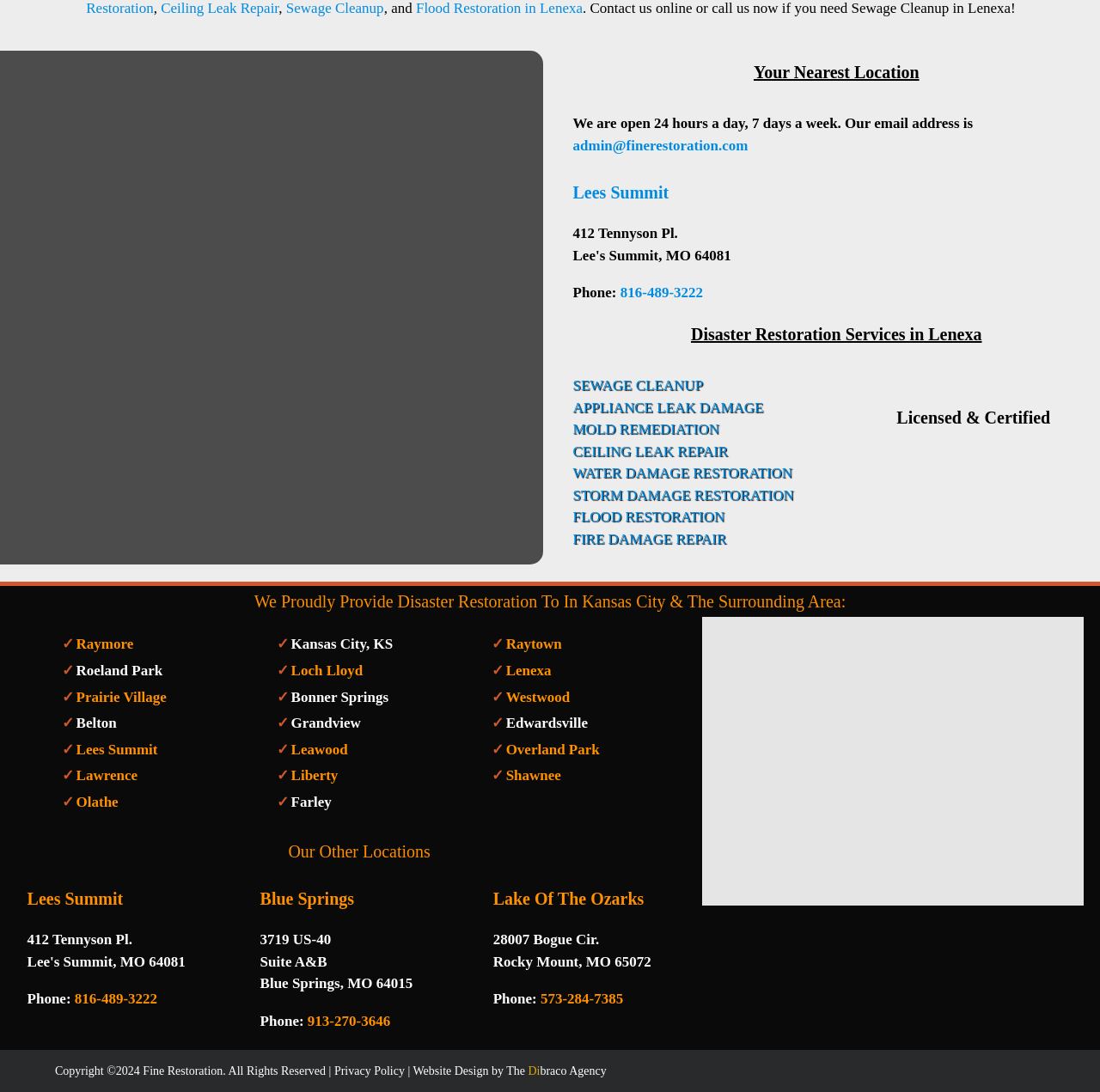Identify the bounding box coordinates of the section that should be clicked to achieve the task described: "Check the 'IICRC certified' badge".

[0.78, 0.405, 0.99, 0.42]